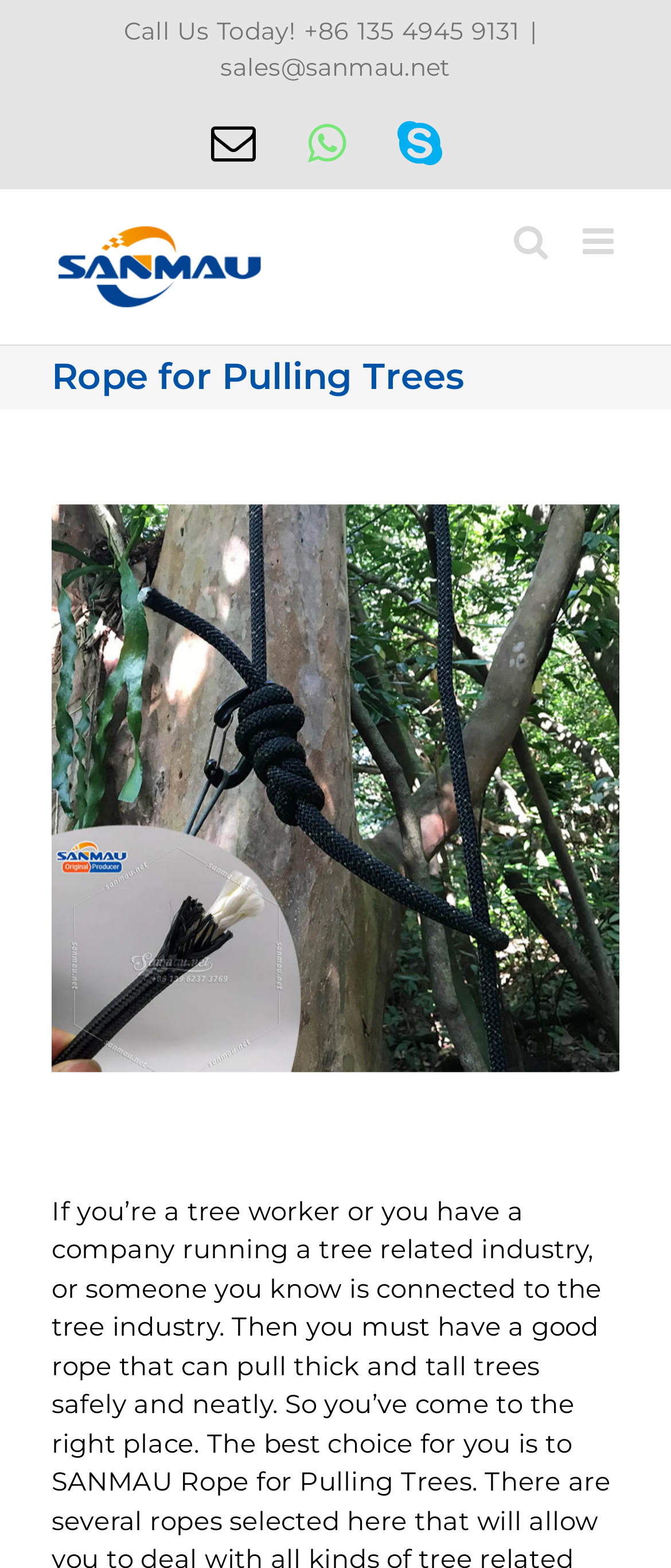Answer the question briefly using a single word or phrase: 
What is the title of the main image?

The Best Rope for Pulling Trees Rope for Arborist Rope for Tree Workers